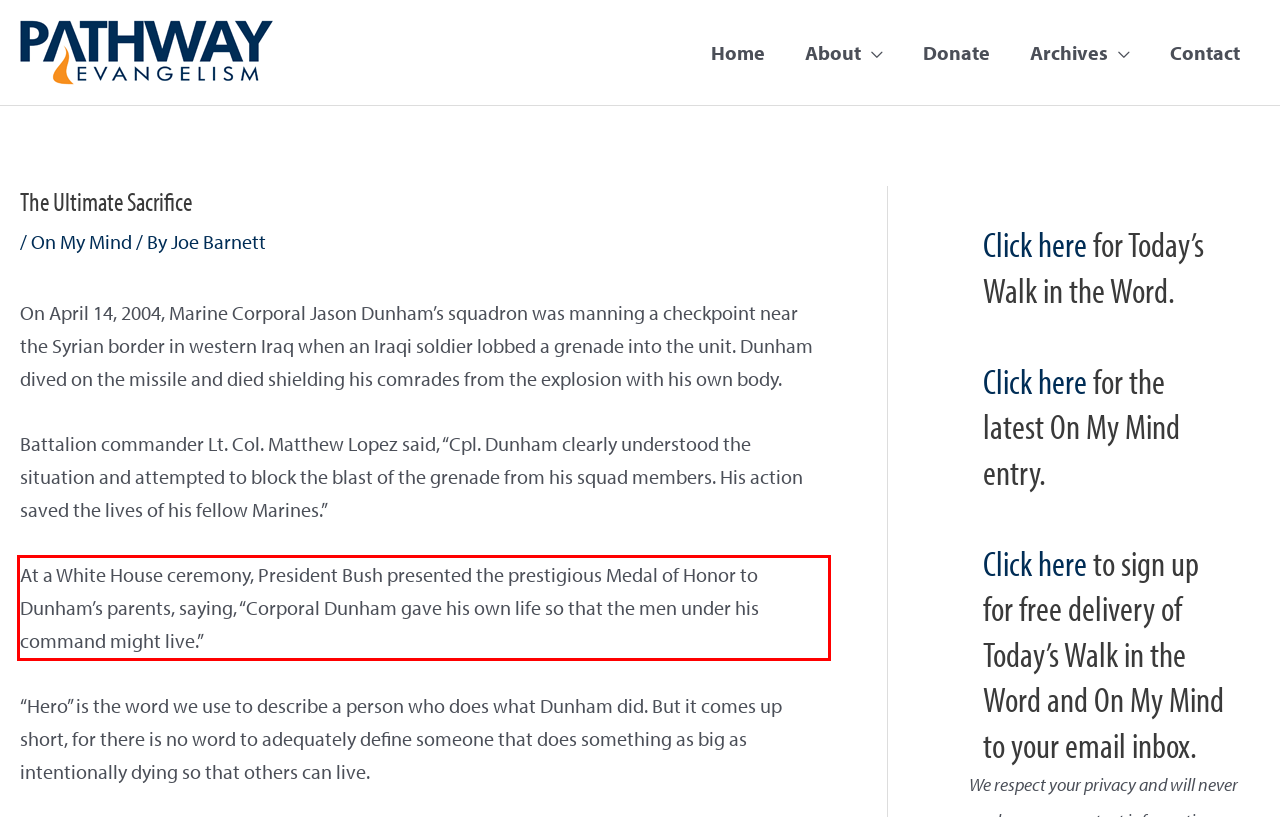Please take the screenshot of the webpage, find the red bounding box, and generate the text content that is within this red bounding box.

At a White House ceremony, President Bush presented the prestigious Medal of Honor to Dunham’s parents, saying, “Corporal Dunham gave his own life so that the men under his command might live.”